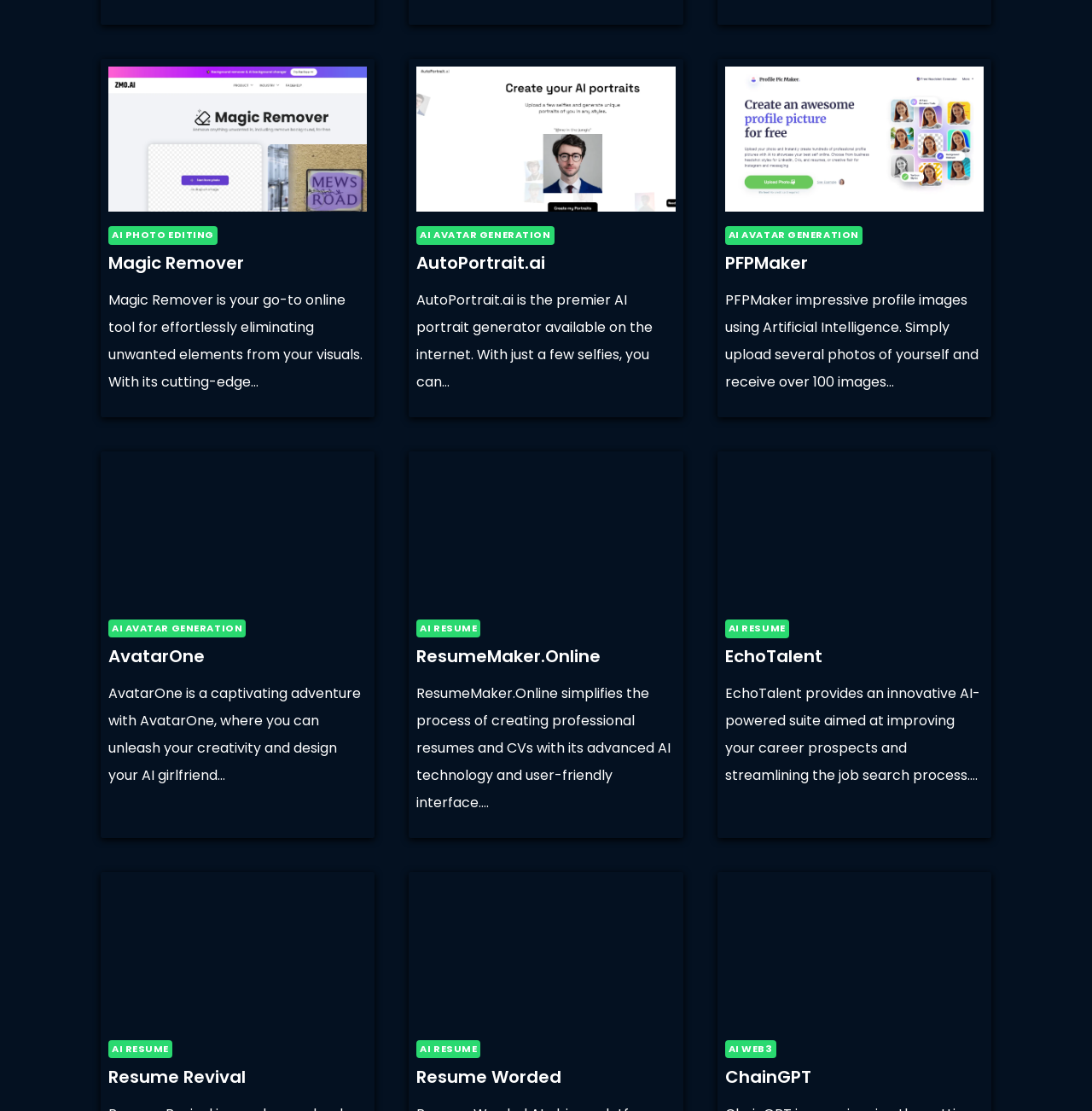Highlight the bounding box coordinates of the element that should be clicked to carry out the following instruction: "Discover AvatarOne". The coordinates must be given as four float numbers ranging from 0 to 1, i.e., [left, top, right, bottom].

[0.099, 0.414, 0.336, 0.545]